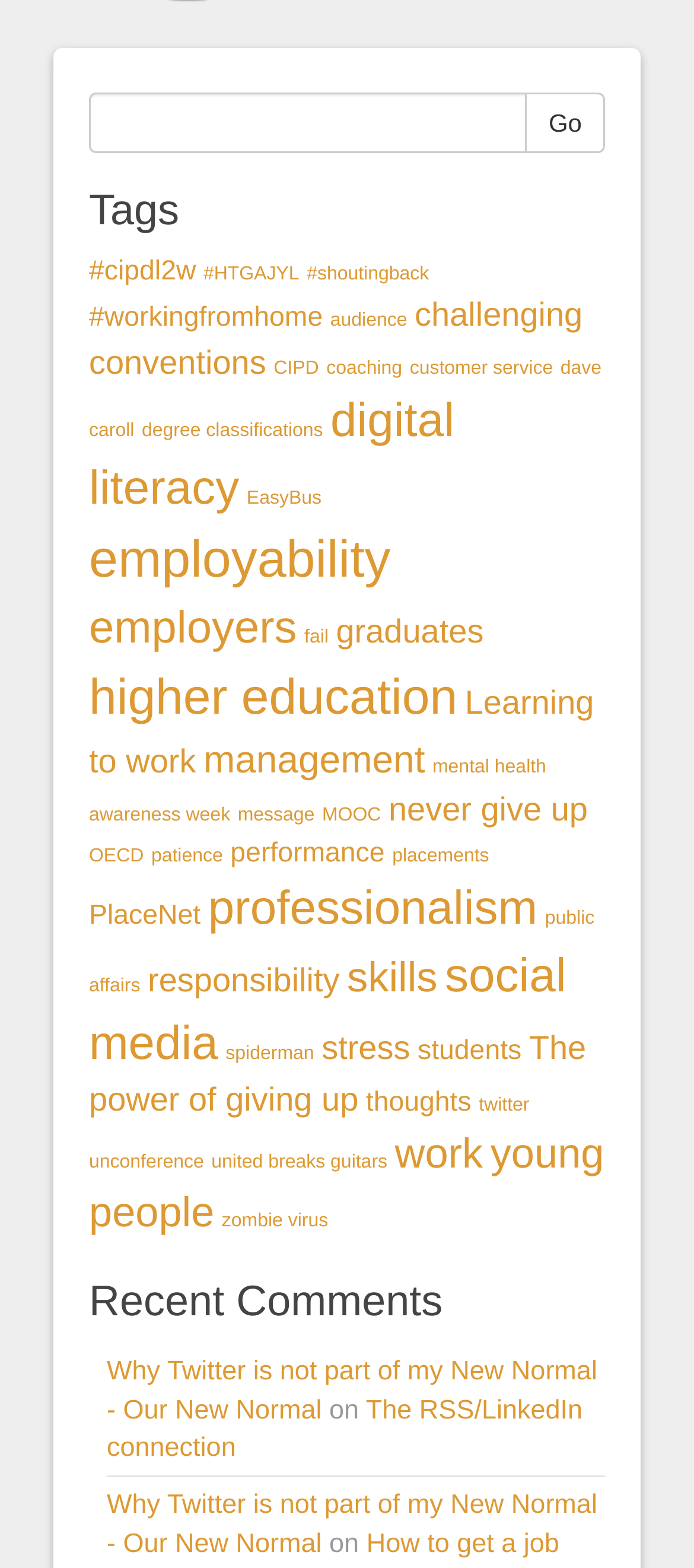Find the bounding box coordinates for the UI element that matches this description: "dave caroll".

[0.128, 0.228, 0.867, 0.282]